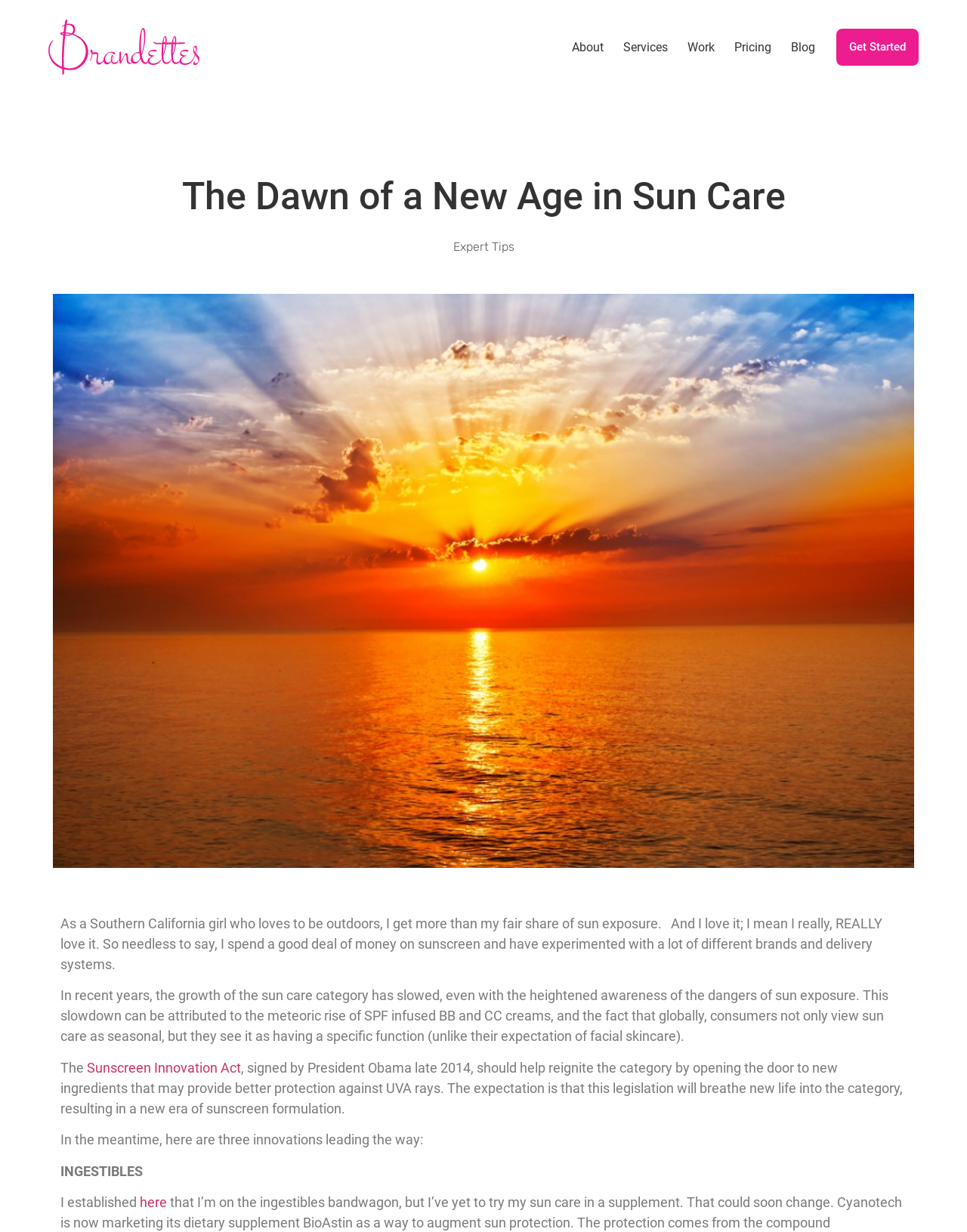Provide a brief response using a word or short phrase to this question:
What is mentioned as a factor contributing to the slowdown of the sun care category?

SPF infused BB and CC creams